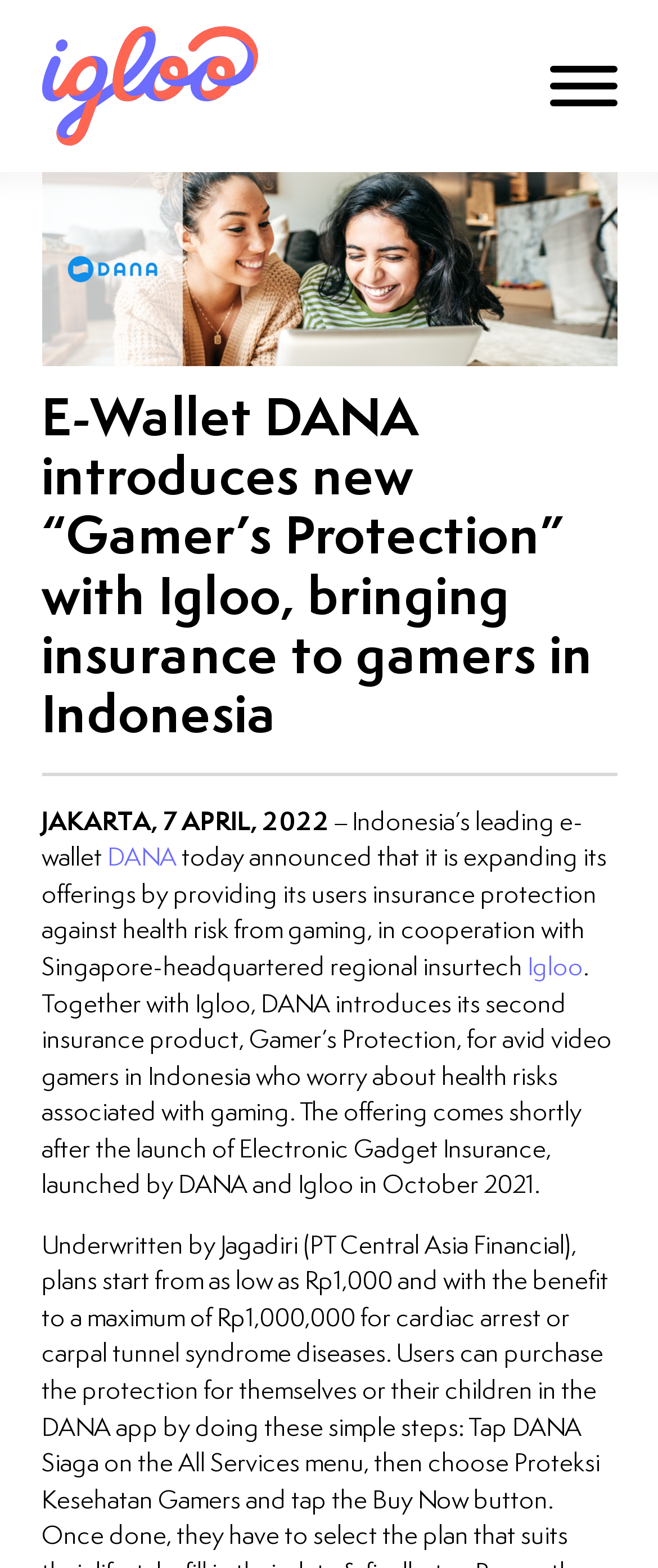Bounding box coordinates should be in the format (top-left x, top-left y, bottom-right x, bottom-right y) and all values should be floating point numbers between 0 and 1. Determine the bounding box coordinate for the UI element described as: alt="Igloo, Full-Stack Insurtech Firm"

[0.063, 0.012, 0.391, 0.098]